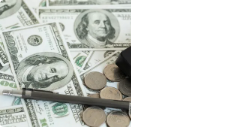Answer the question with a brief word or phrase:
What is the purpose of the pen in the image?

For note-taking or signing